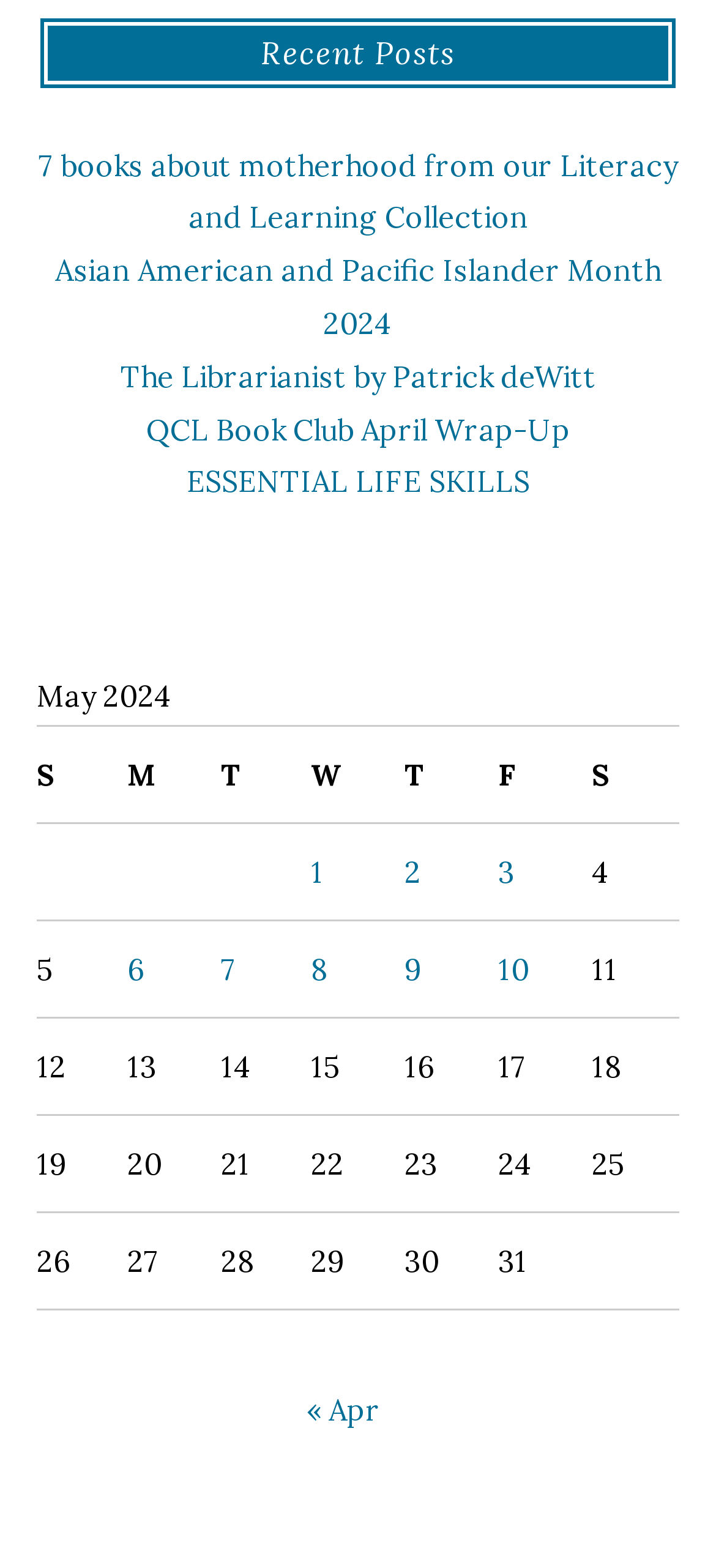What is the next month after May 2024?
Answer the question in a detailed and comprehensive manner.

The navigation element at the bottom of the page has a link to the previous month 'Apr' and does not explicitly mention the next month. However, based on the context of a calendar, it can be inferred that the next month after May 2024 would be June.